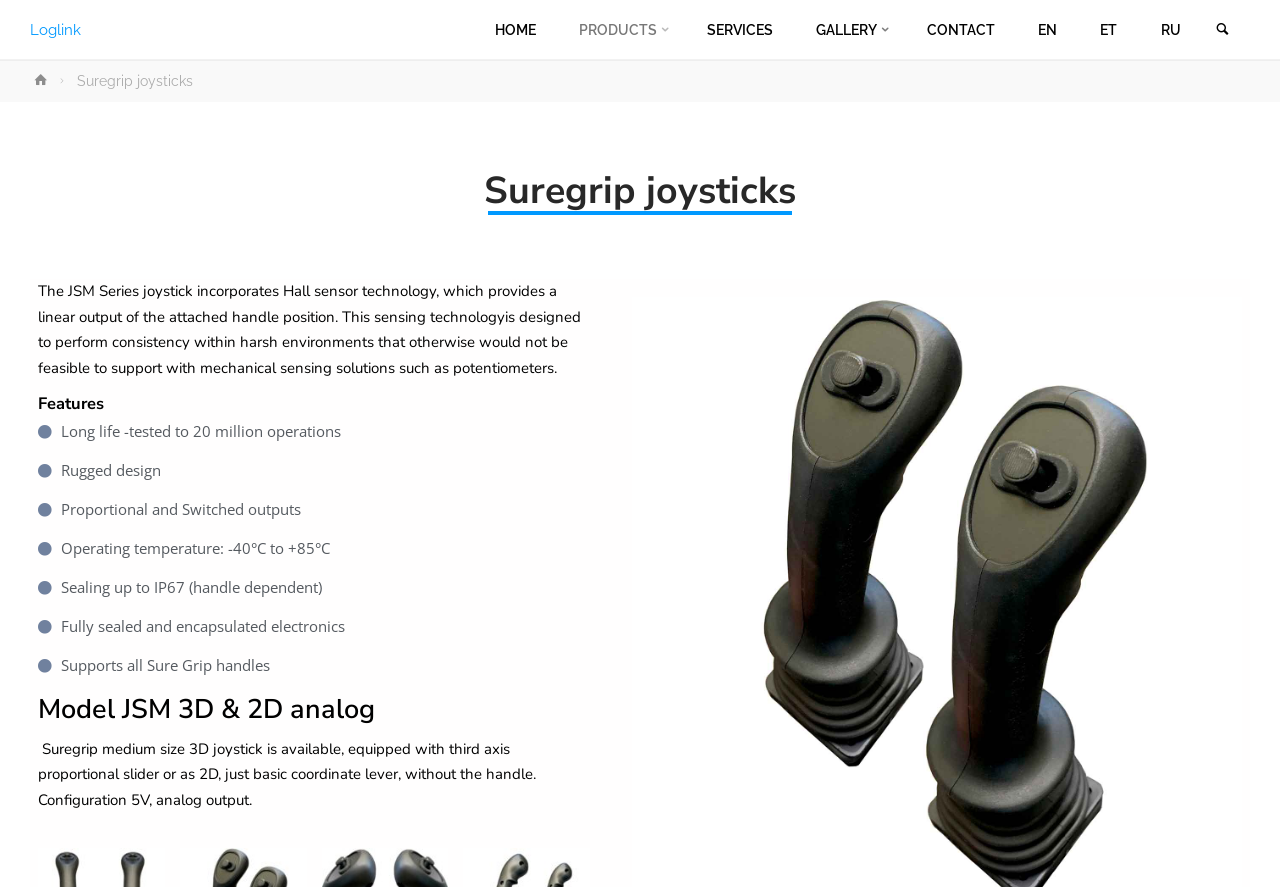What is the sealing rating of the joystick?
Based on the screenshot, respond with a single word or phrase.

IP67